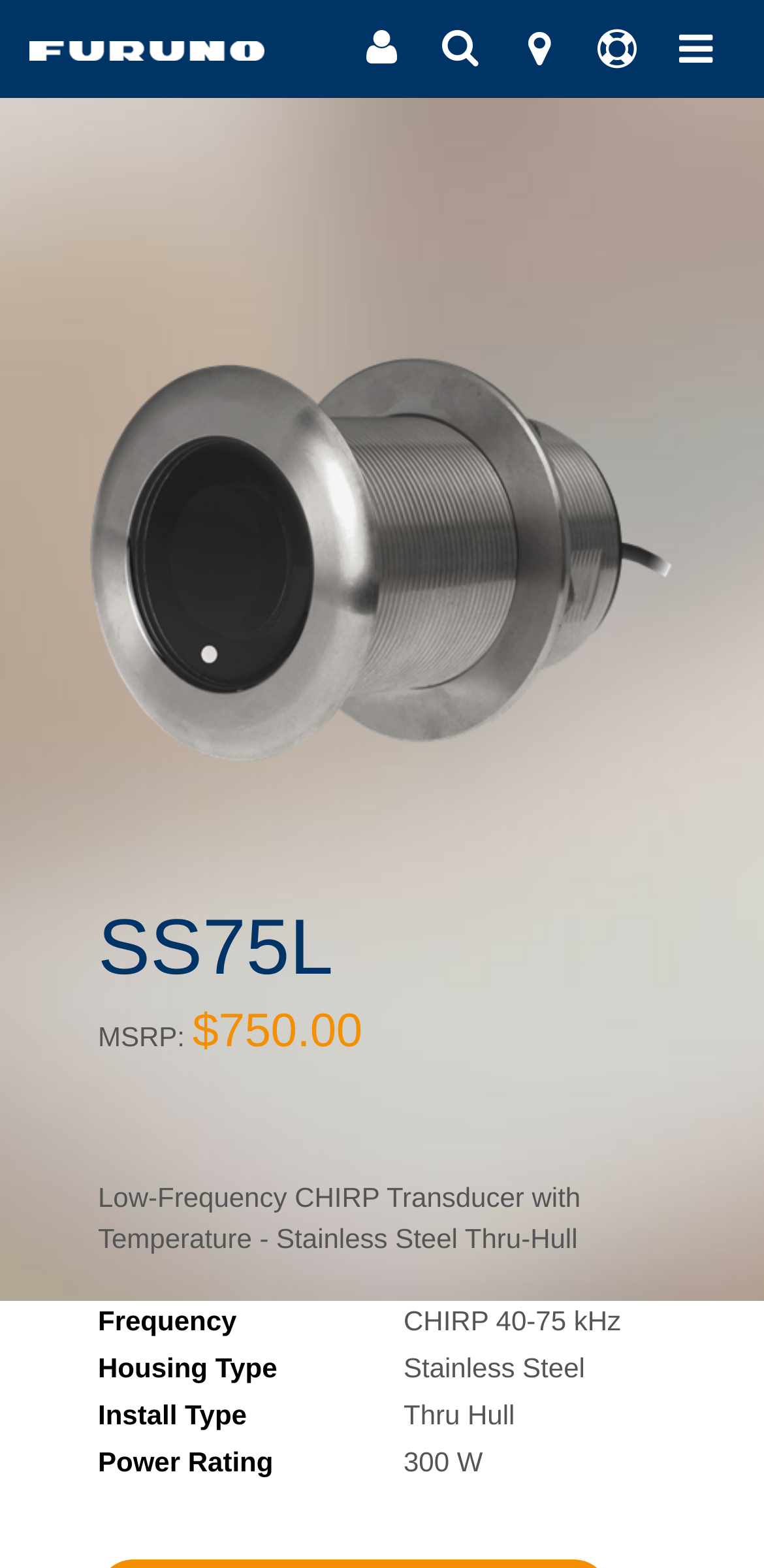What is the price of the product?
Using the visual information from the image, give a one-word or short-phrase answer.

$750.00